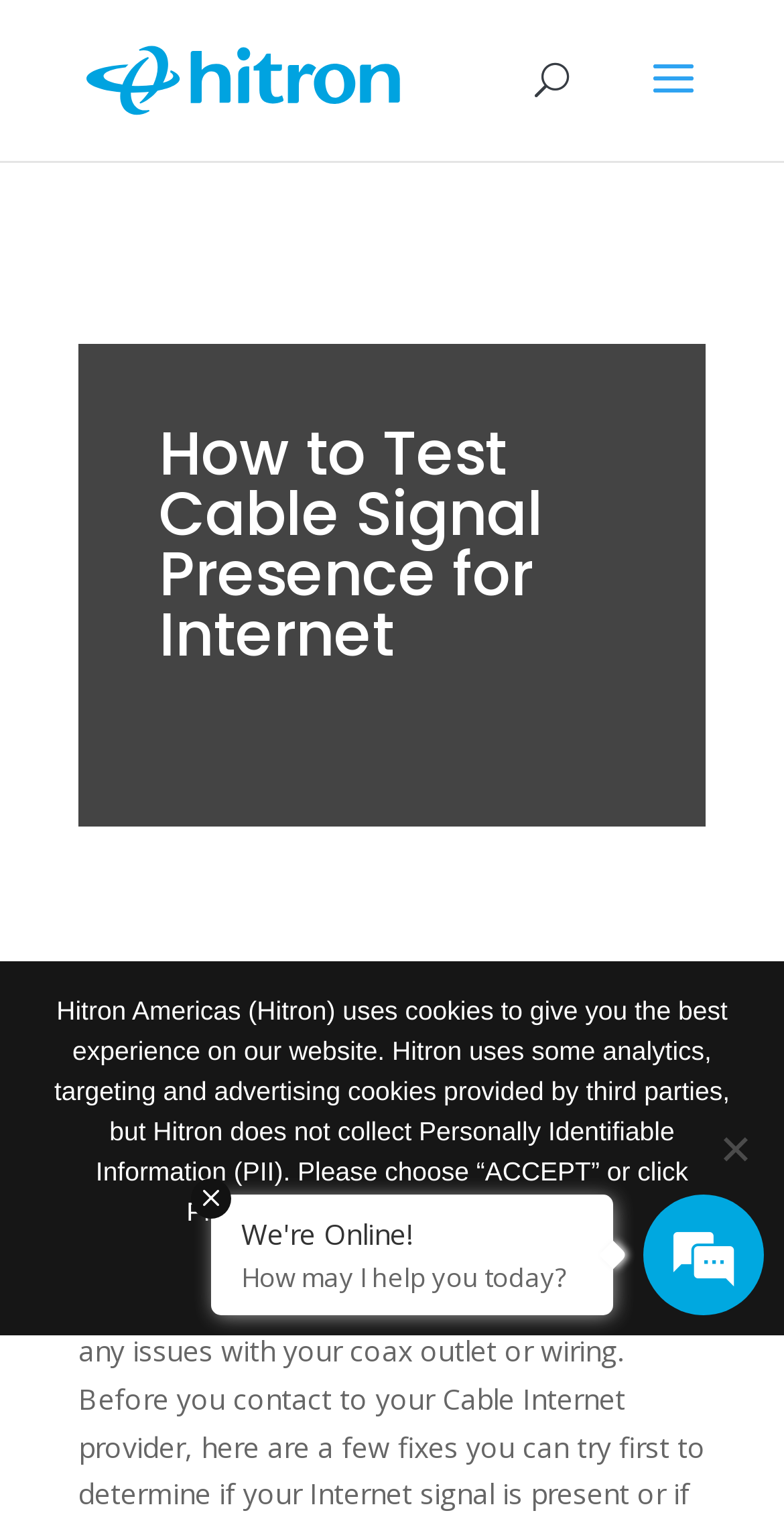What is the name of the company on the webpage?
Please provide a comprehensive answer based on the details in the screenshot.

The name of the company can be found on the top left corner of the webpage, where there is a link and an image with the text 'Hitron Americas'.